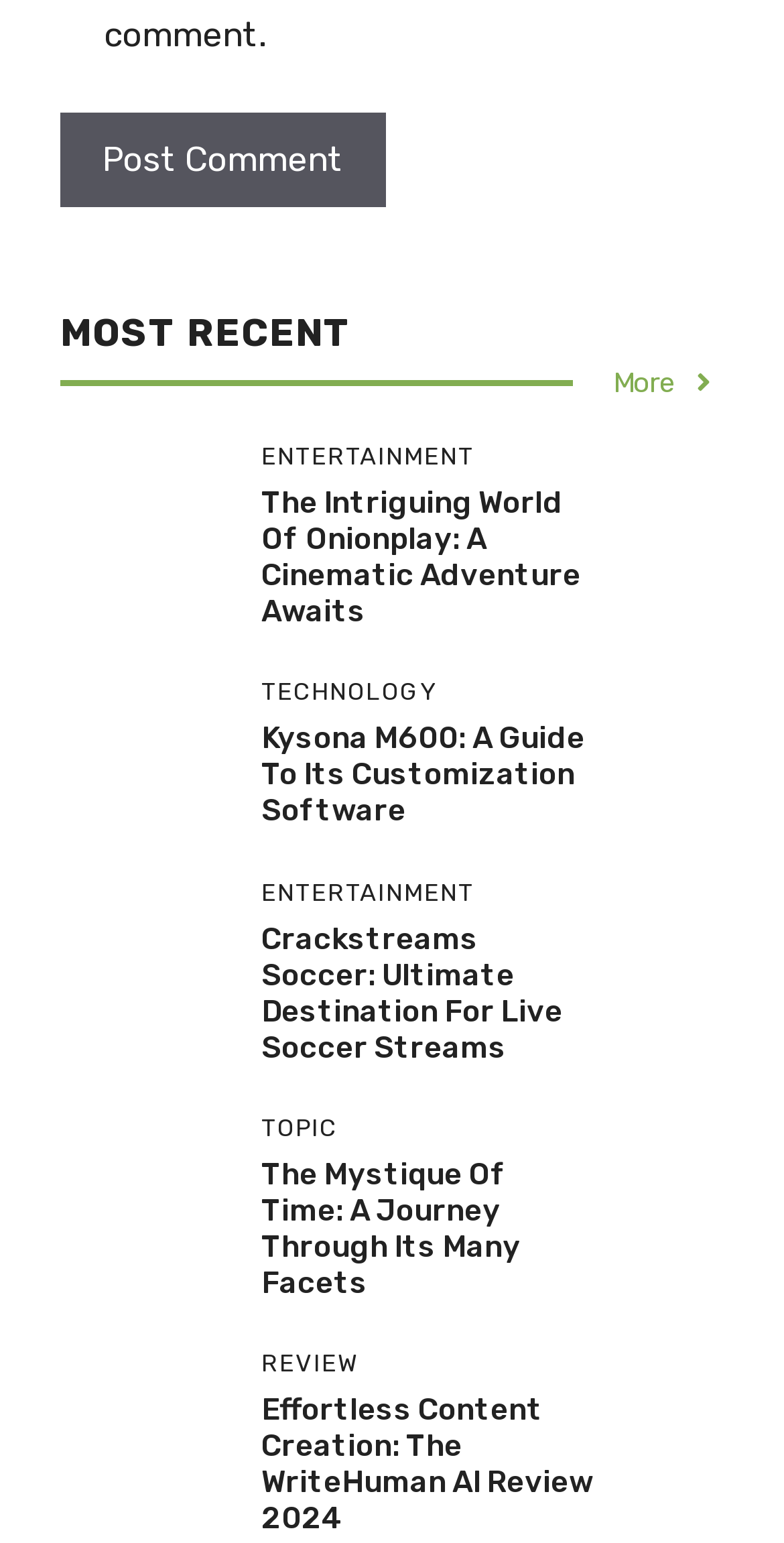What is the customization software mentioned in the article about Kysona M600?
Using the image as a reference, give a one-word or short phrase answer.

Customization Software